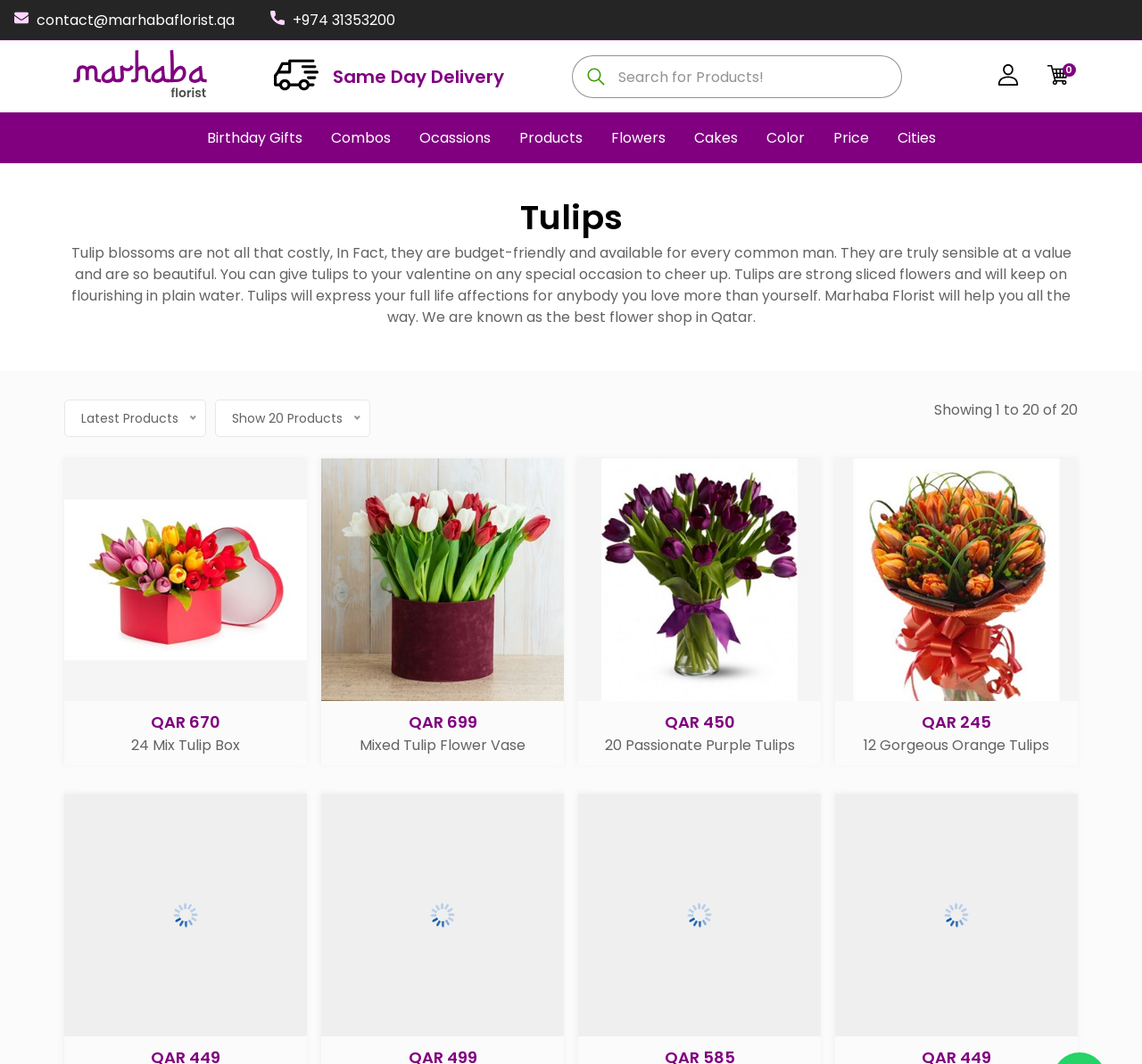Locate the bounding box coordinates of the element you need to click to accomplish the task described by this instruction: "View account".

[0.873, 0.064, 0.892, 0.083]